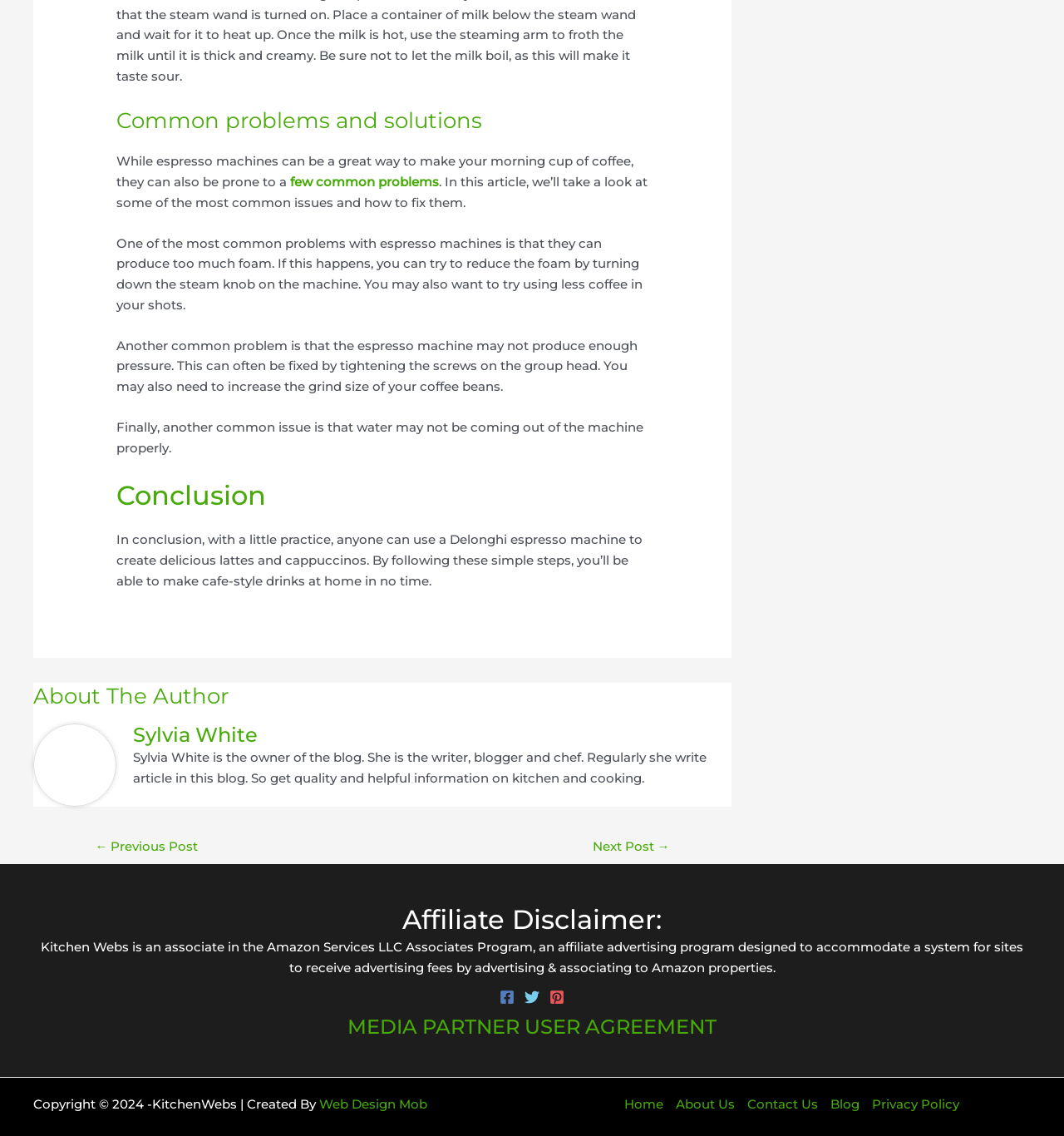Identify the bounding box coordinates of the region that should be clicked to execute the following instruction: "Go to the previous post".

[0.072, 0.734, 0.204, 0.759]